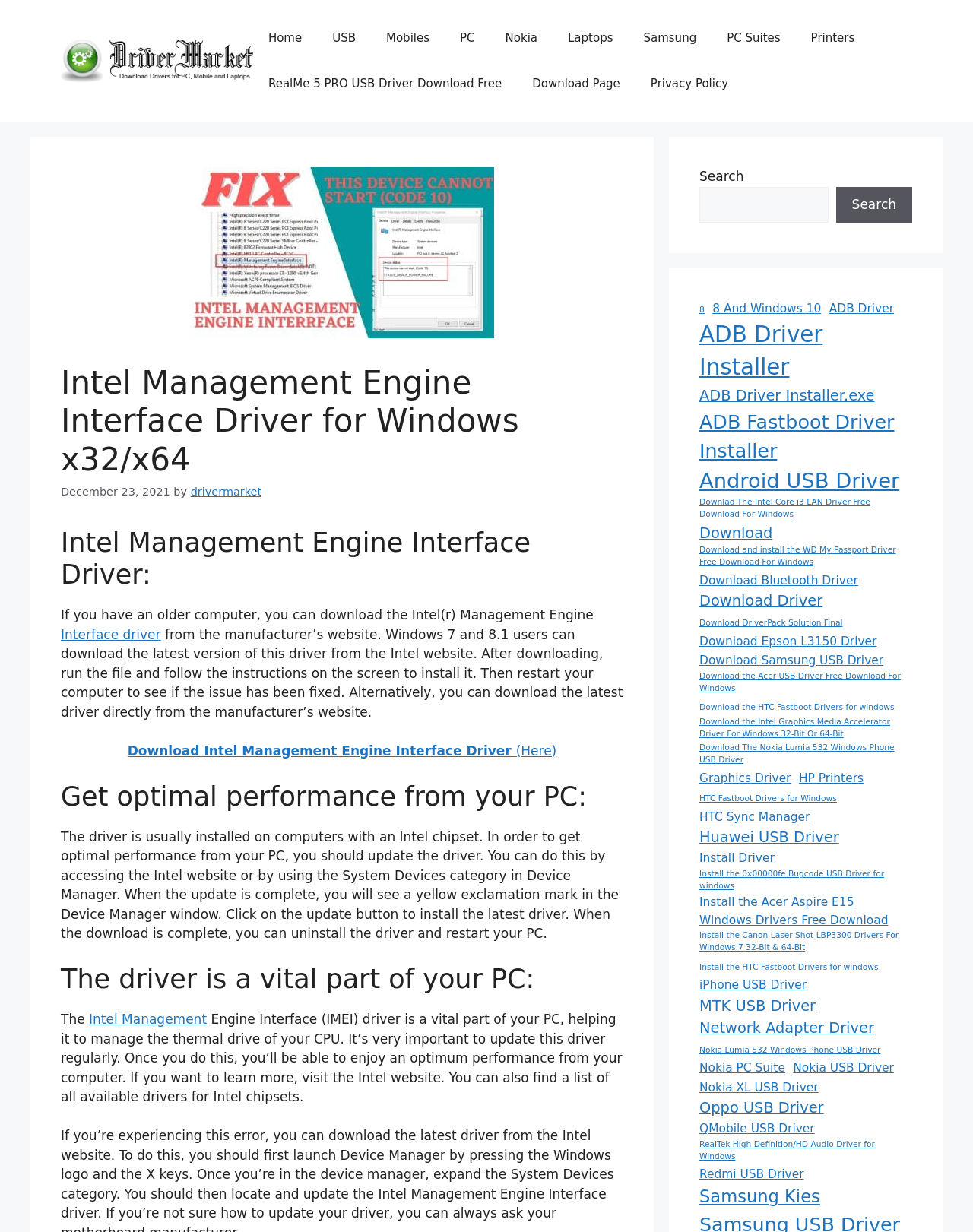Provide a brief response to the question below using one word or phrase:
What is the category of the devices that use this driver?

Computers with Intel chipset